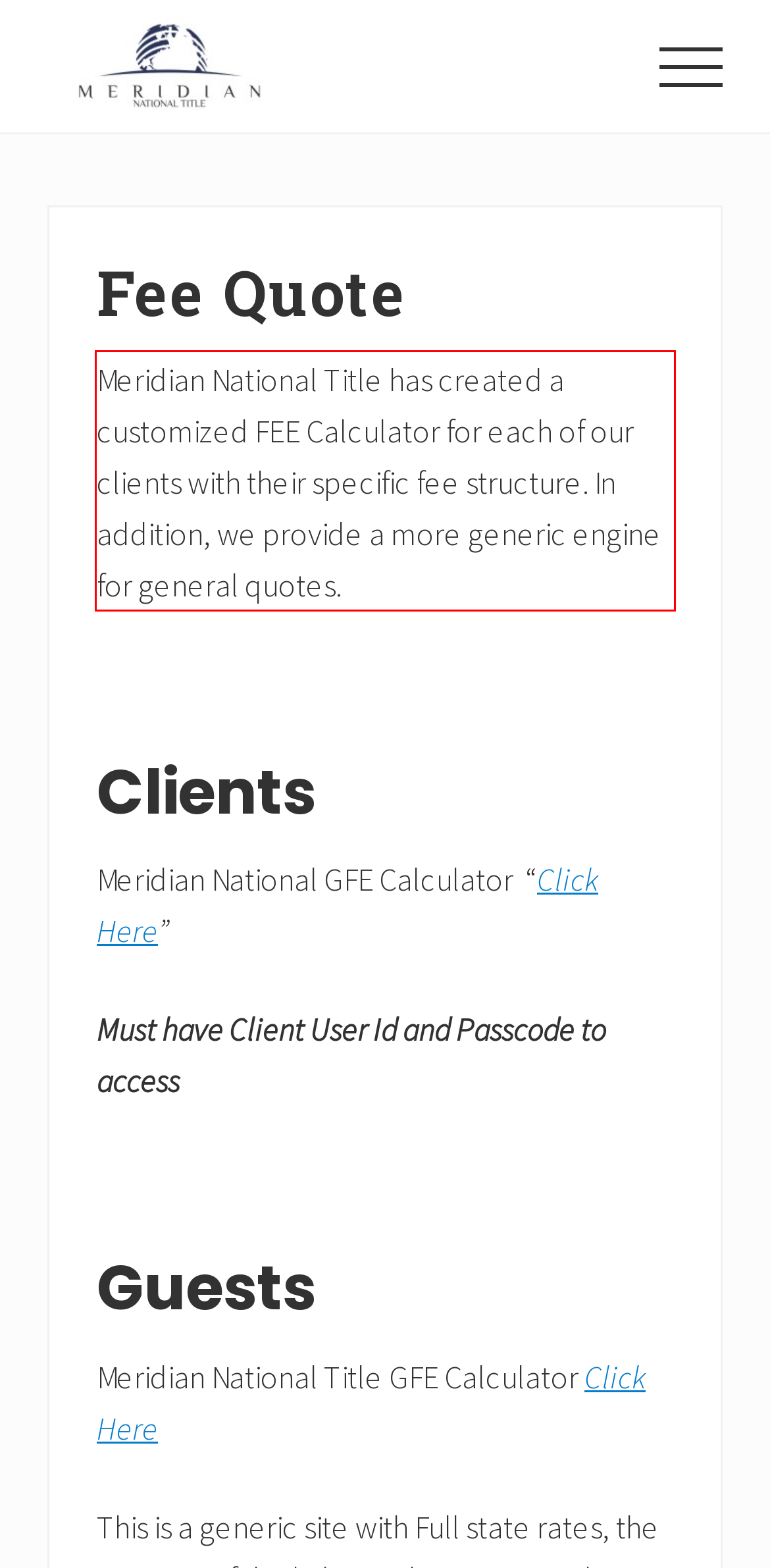You are given a webpage screenshot with a red bounding box around a UI element. Extract and generate the text inside this red bounding box.

Meridian National Title has created a customized FEE Calculator for each of our clients with their specific fee structure. In addition, we provide a more generic engine for general quotes.